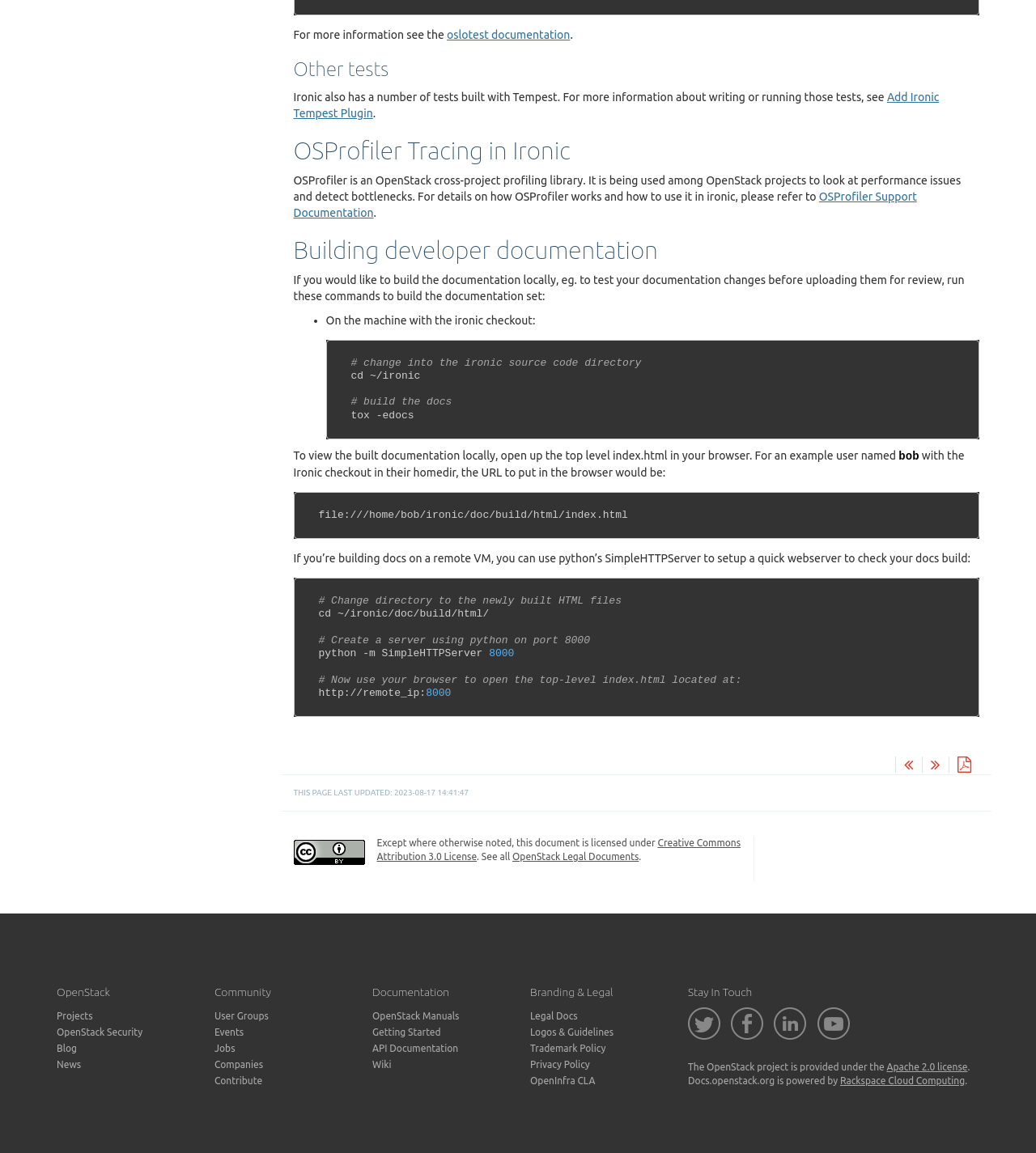Identify and provide the bounding box coordinates of the UI element described: "Events". The coordinates should be formatted as [left, top, right, bottom], with each number being a float between 0 and 1.

[0.207, 0.89, 0.235, 0.899]